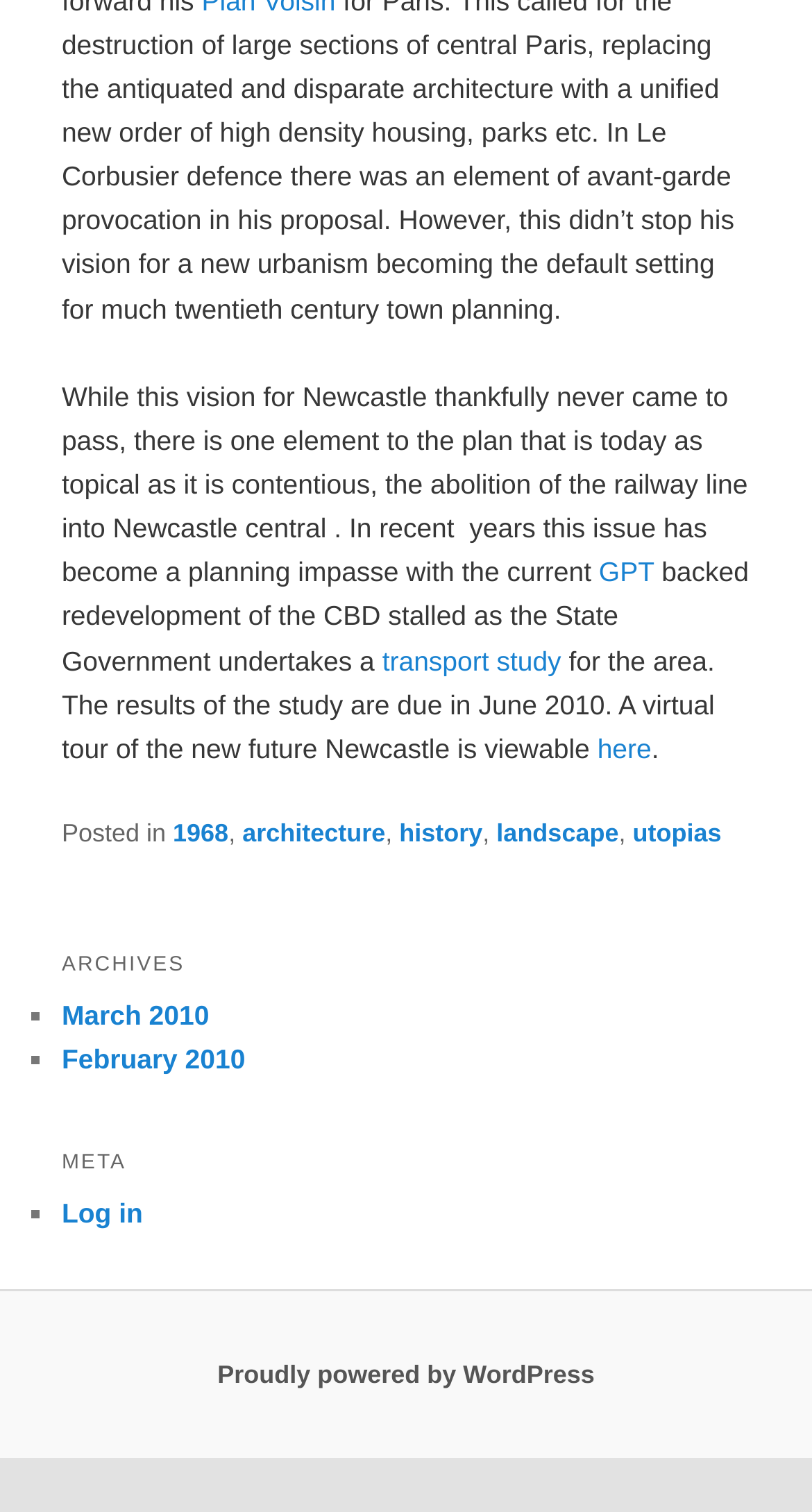Bounding box coordinates are given in the format (top-left x, top-left y, bottom-right x, bottom-right y). All values should be floating point numbers between 0 and 1. Provide the bounding box coordinate for the UI element described as: transport study

[0.471, 0.426, 0.691, 0.447]